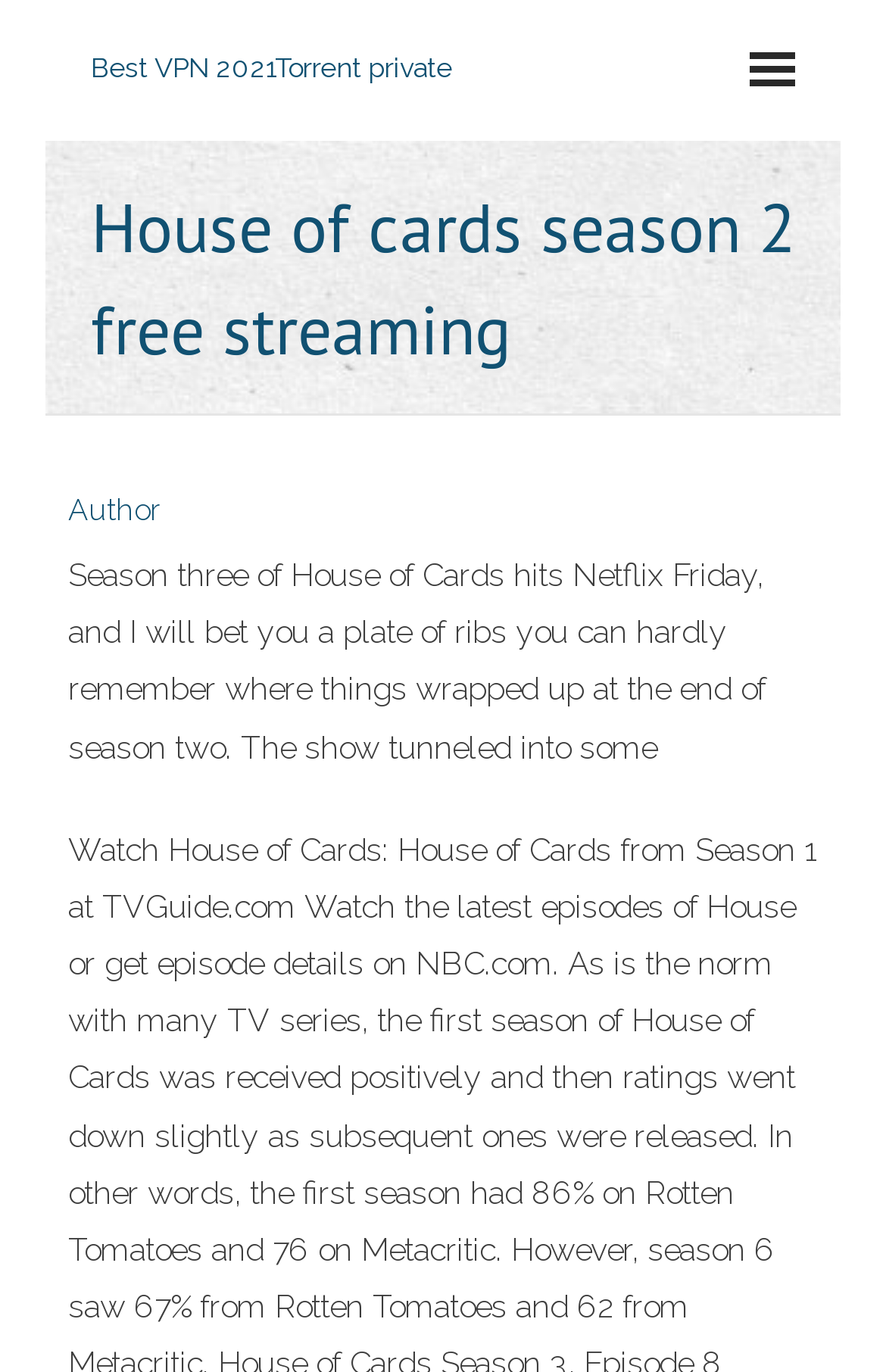Please specify the bounding box coordinates in the format (top-left x, top-left y, bottom-right x, bottom-right y), with all values as floating point numbers between 0 and 1. Identify the bounding box of the UI element described by: Best VPN 2021Torrent private

[0.103, 0.038, 0.51, 0.061]